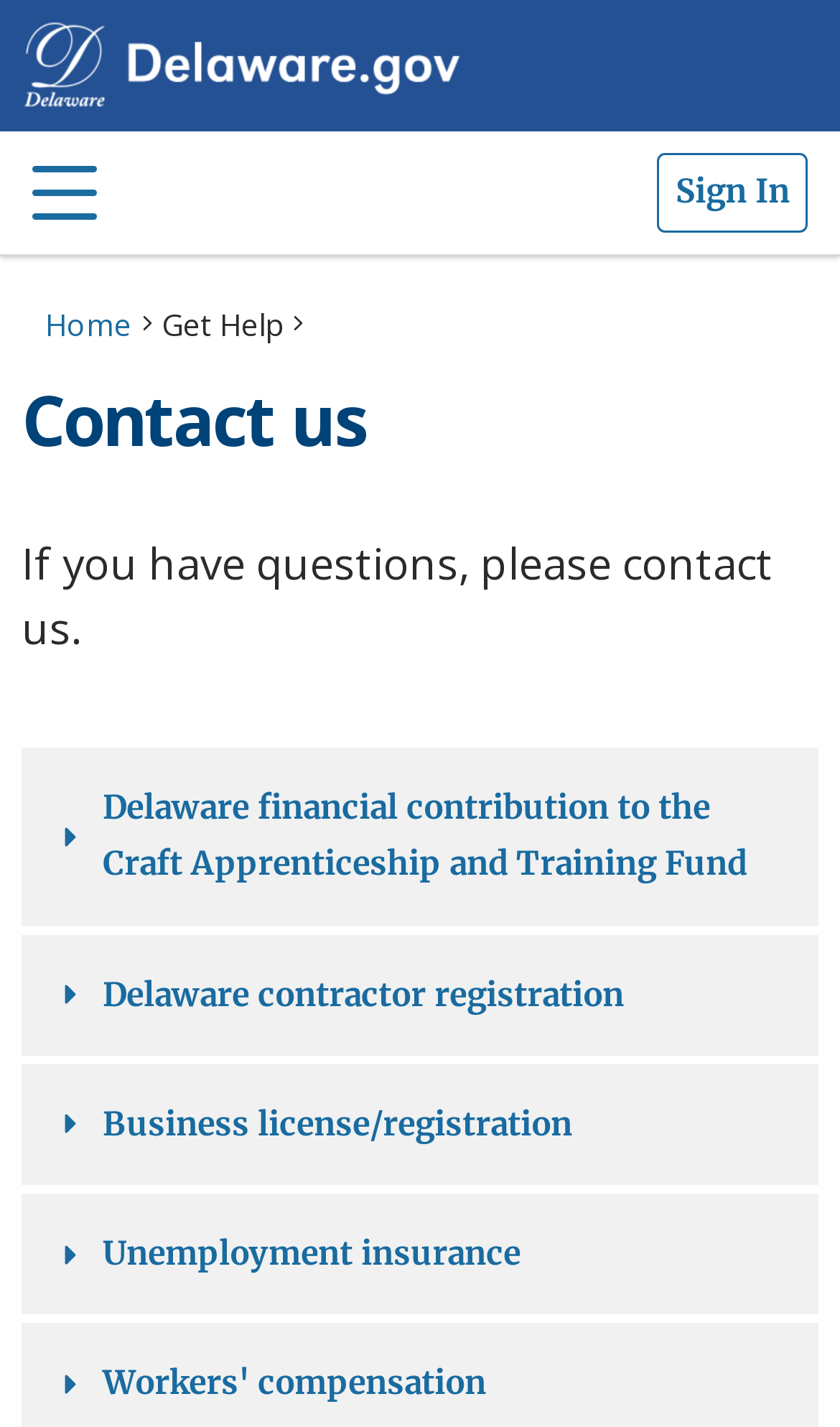What is the purpose of the 'Get Help' link?
Provide a one-word or short-phrase answer based on the image.

To get help